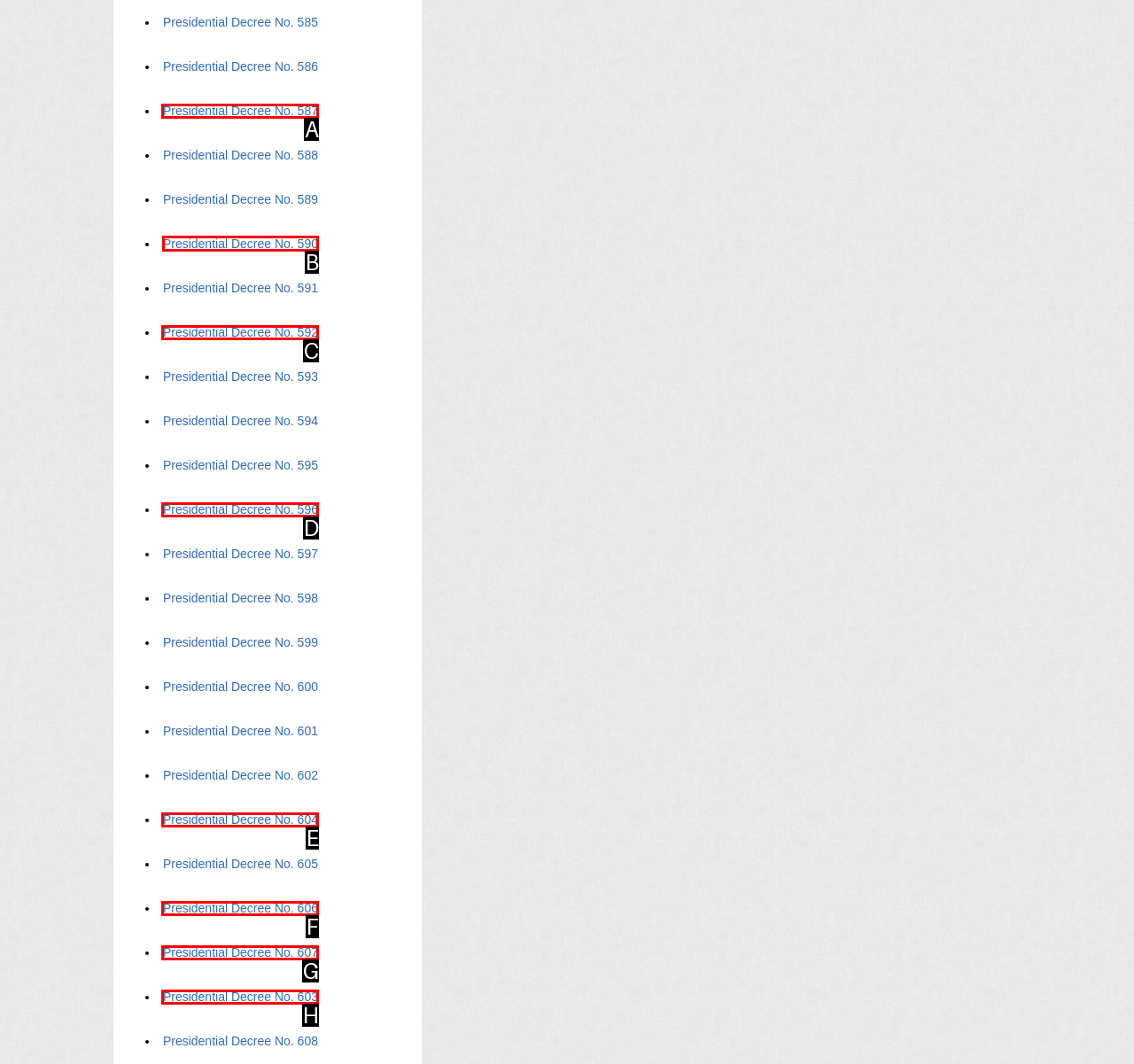Select the appropriate HTML element that needs to be clicked to finish the task: View Presidential Decree No. 590
Reply with the letter of the chosen option.

B